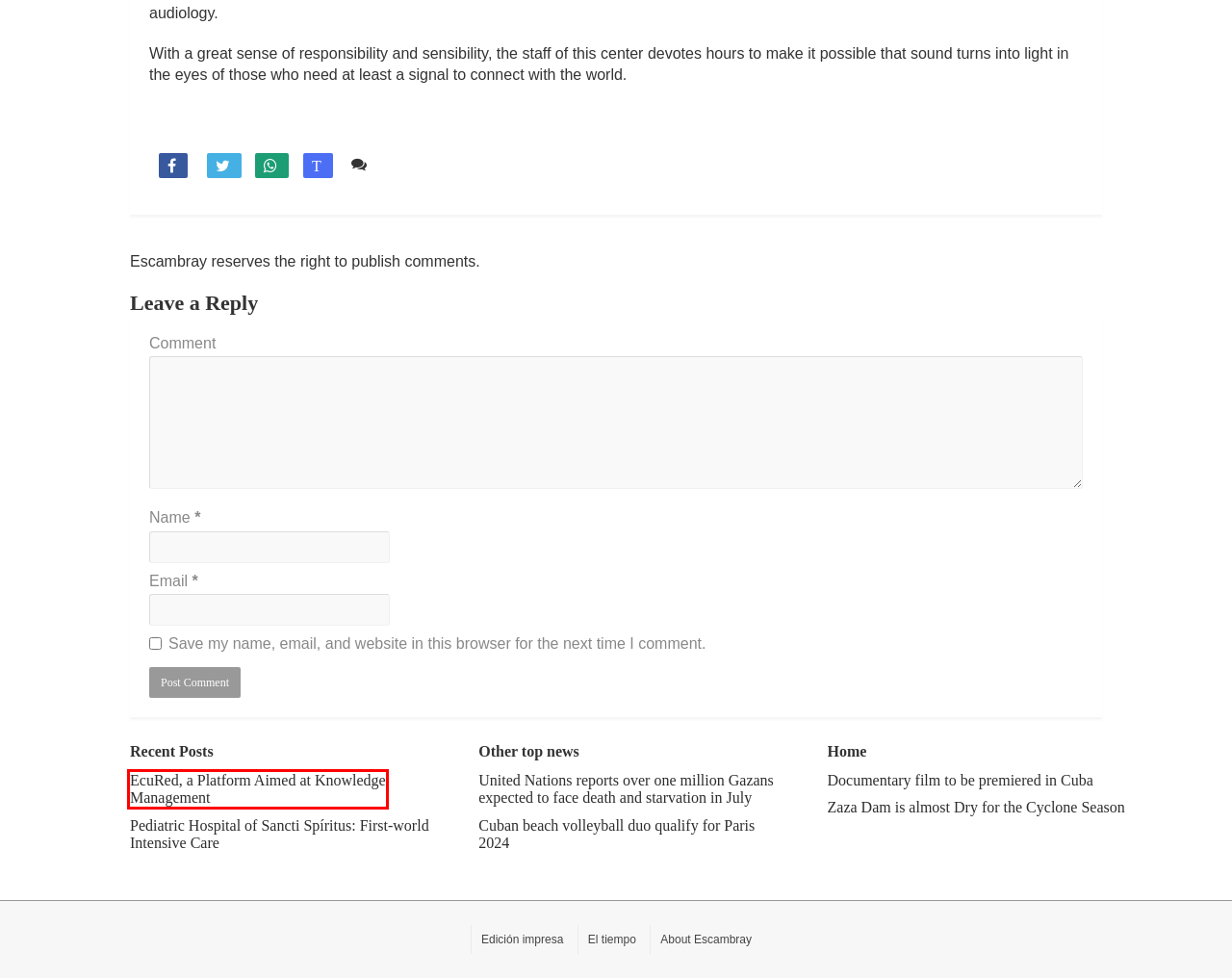Please examine the screenshot provided, which contains a red bounding box around a UI element. Select the webpage description that most accurately describes the new page displayed after clicking the highlighted element. Here are the candidates:
A. About Escambray – Escambray
B. El tiempo en Sancti Spíritus – Escambray
C. Documentary film to be premiered in Cuba – Escambray
D. Zaza Dam is almost Dry for the Cyclone Season – Escambray
E. Cuban beach volleyball duo qualify for Paris 2024 – Escambray
F. EcuRed, a Platform Aimed at Knowledge Management – Escambray
G. Pediatric Hospital of Sancti Spíritus: First-world Intensive Care – Escambray
H. Edición impresa – Escambray

F